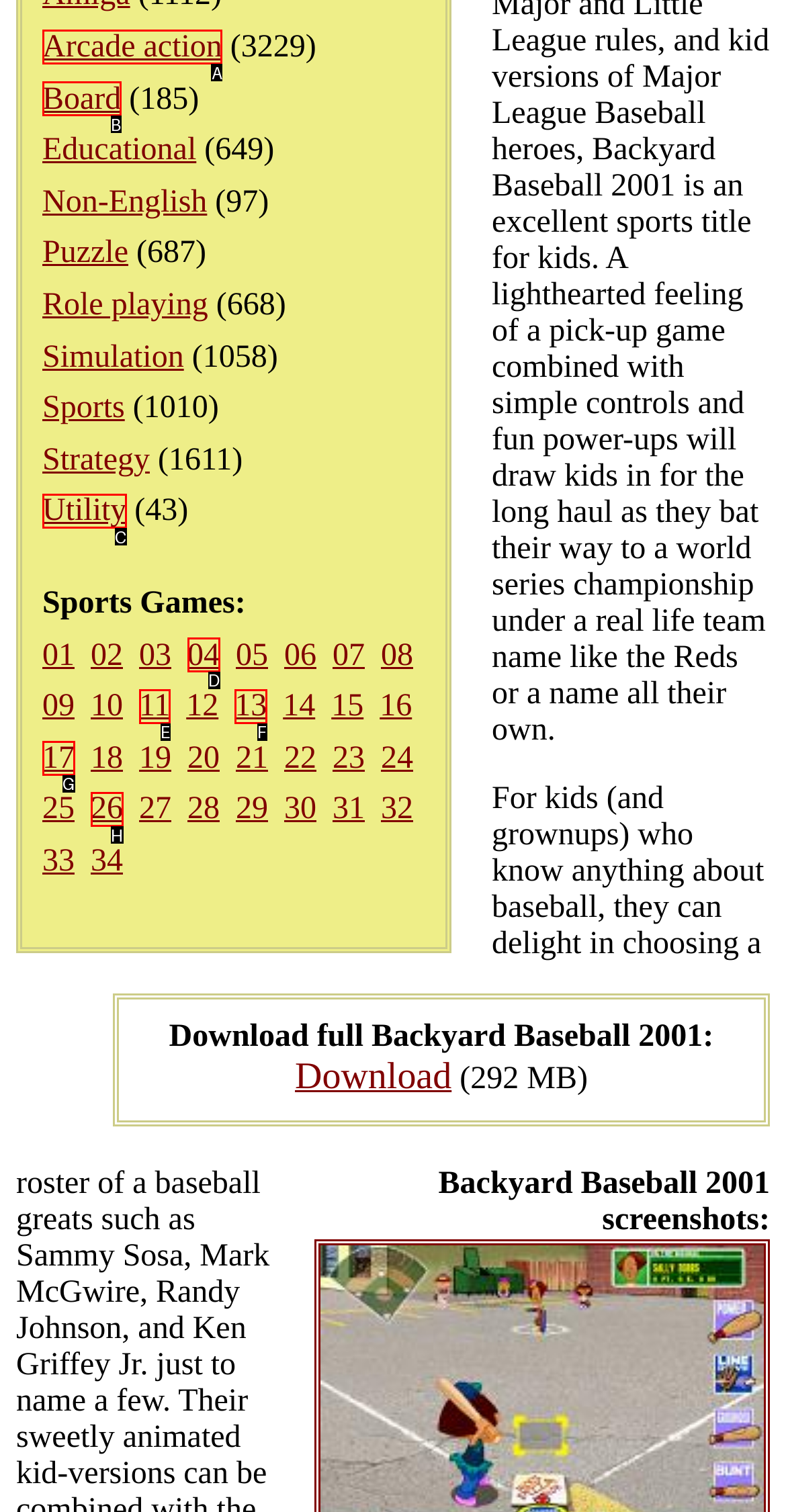Identify the letter that best matches this UI element description: 04
Answer with the letter from the given options.

D